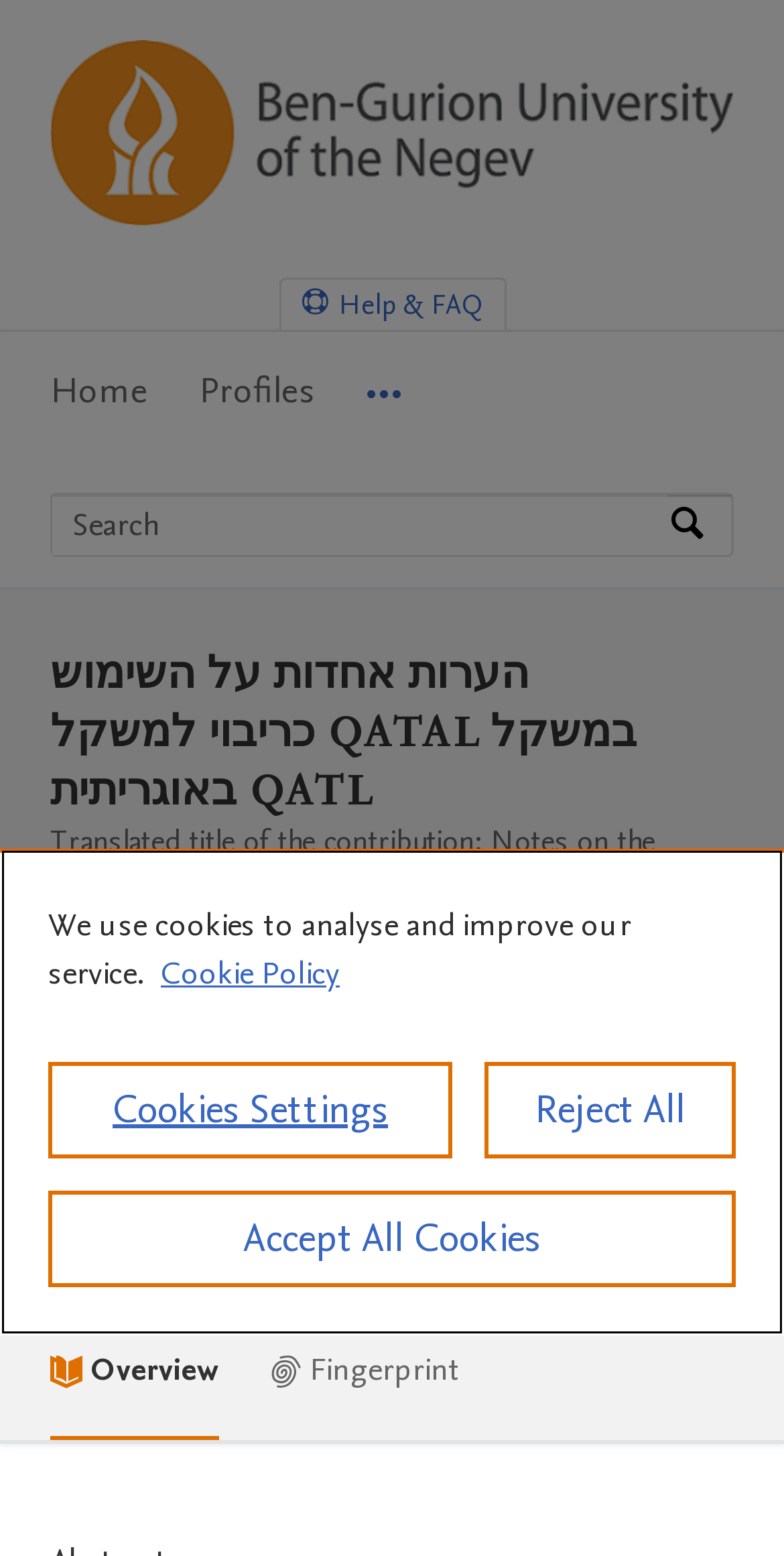Generate the main heading text from the webpage.

הערות אחדות על השימוש במשקל QATAL כריבוי למשקל QATL באוגריתית